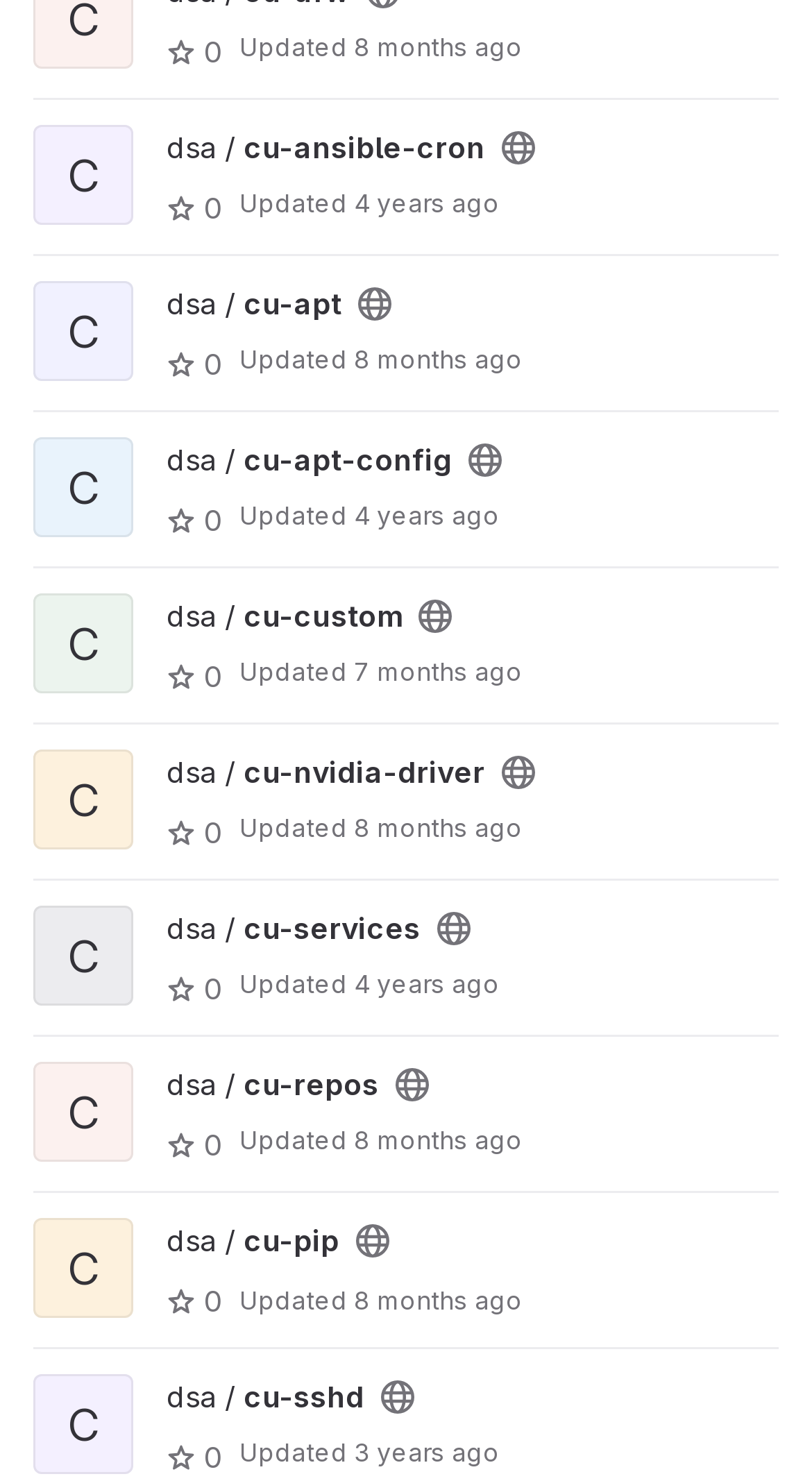Determine the bounding box coordinates for the UI element described. Format the coordinates as (top-left x, top-left y, bottom-right x, bottom-right y) and ensure all values are between 0 and 1. Element description: dsa / cu-sshd

[0.205, 0.931, 0.449, 0.955]